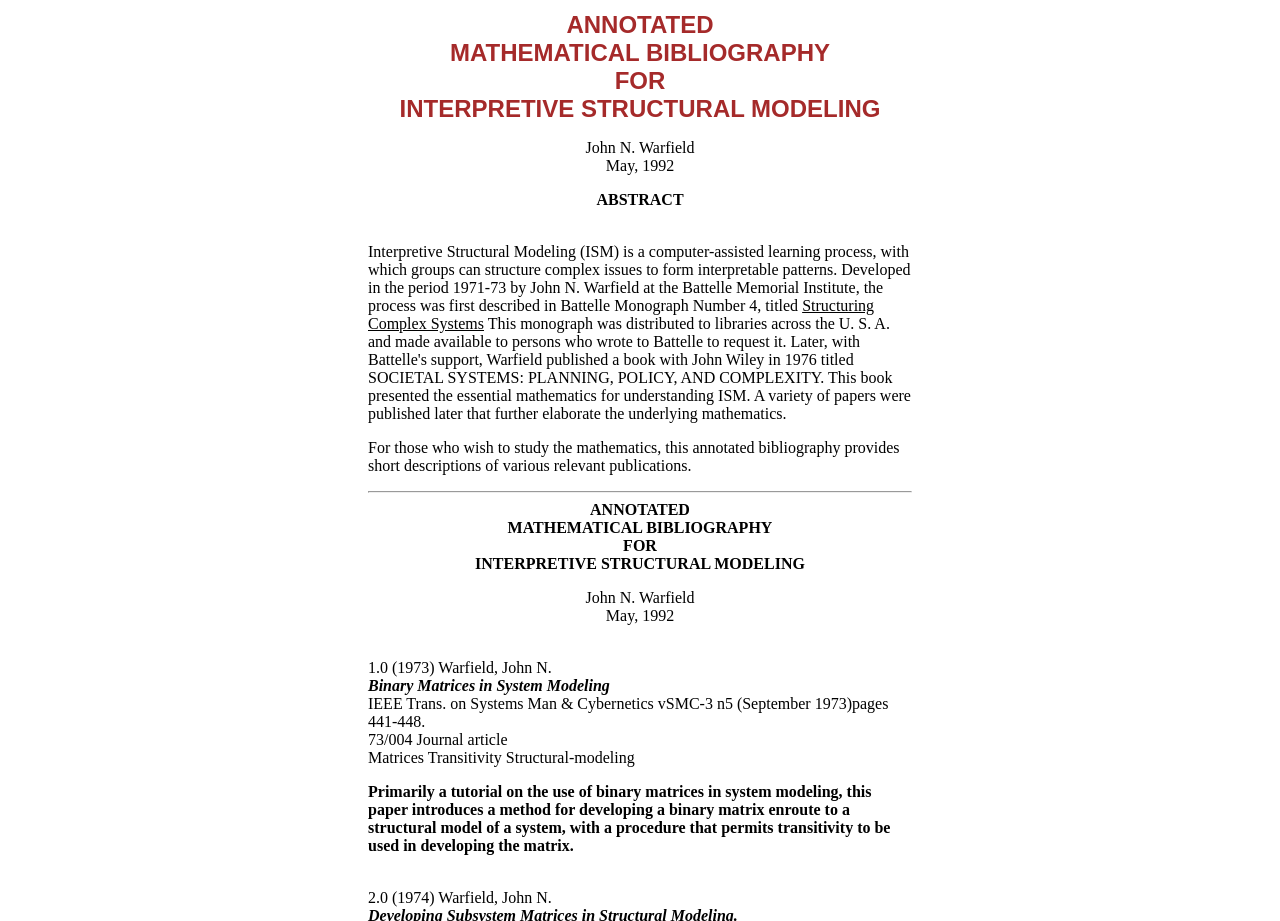Give a concise answer using only one word or phrase for this question:
What is the name of the author?

John N. Warfield